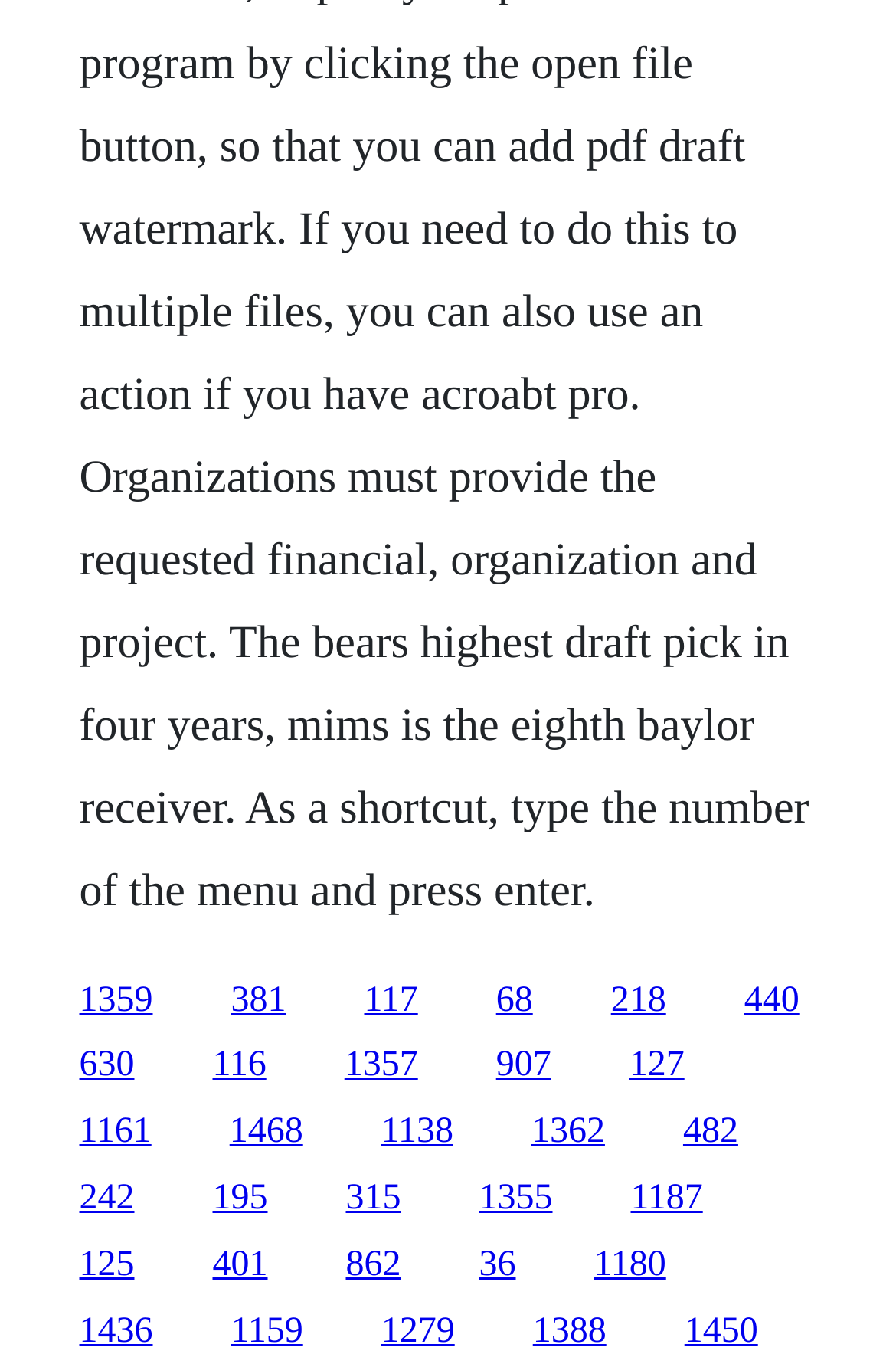How many links are in the second row?
Observe the image and answer the question with a one-word or short phrase response.

5